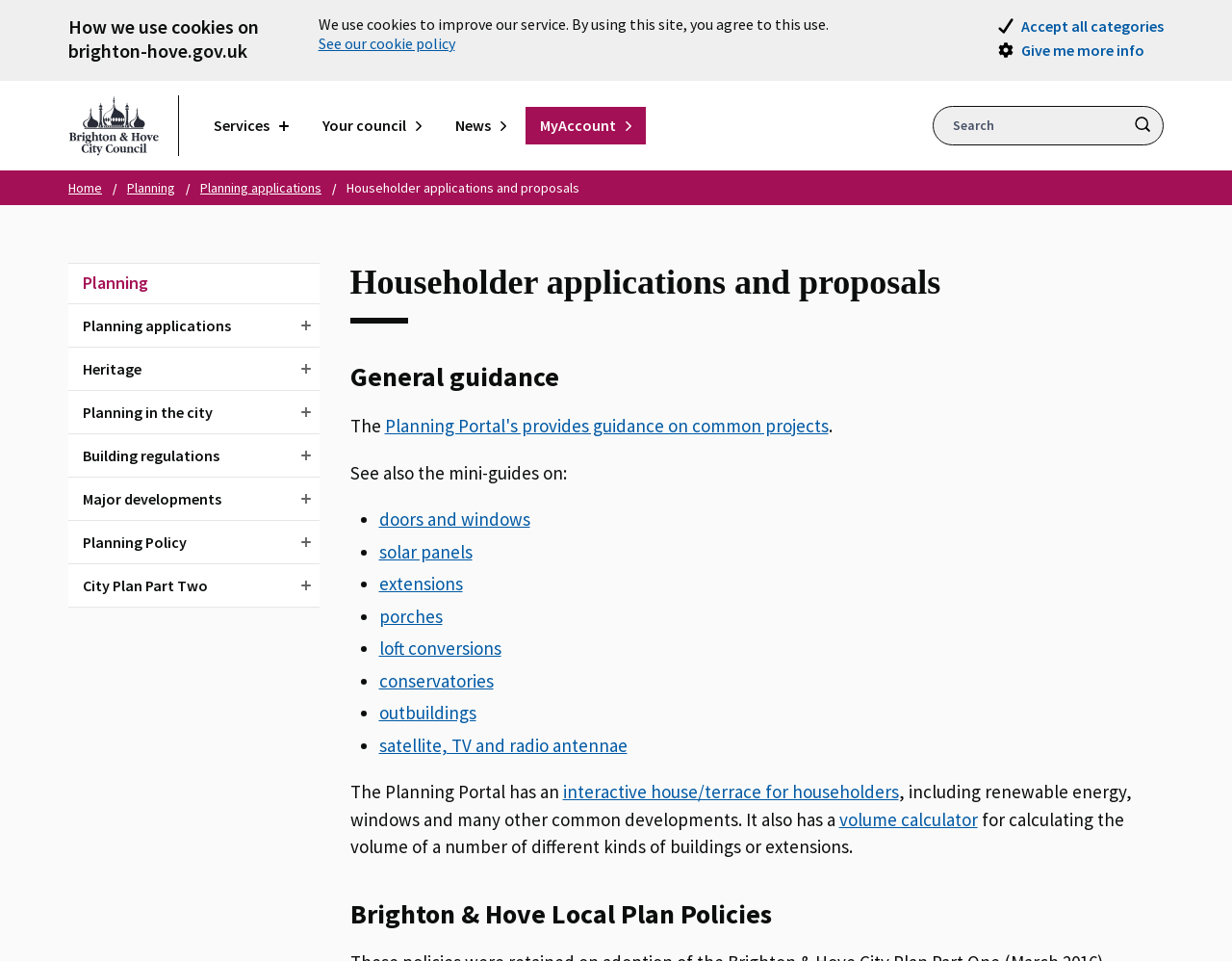What type of applications are discussed on this webpage?
Provide a concise answer using a single word or phrase based on the image.

Householder applications